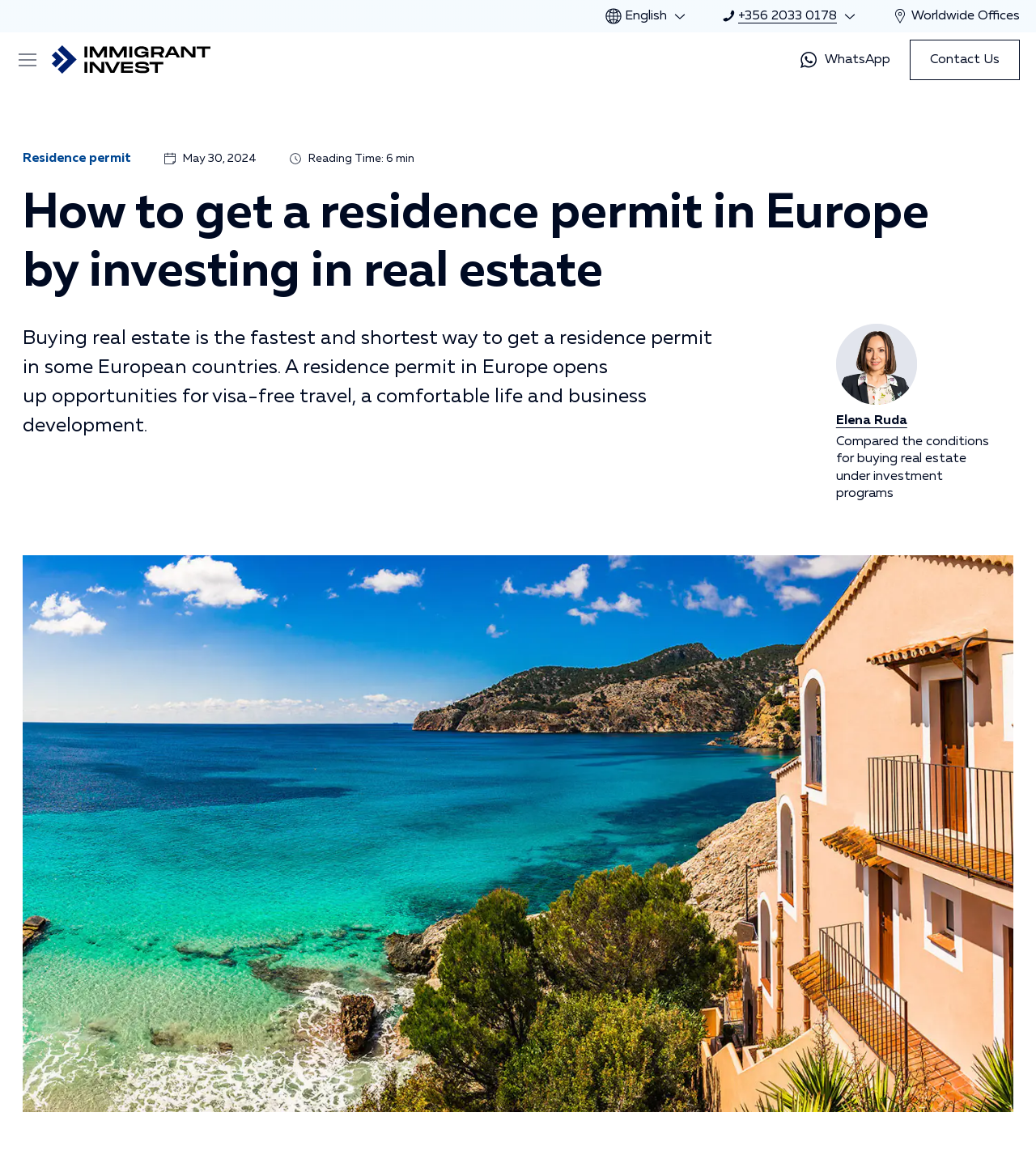What is the estimated reading time of the article?
Give a single word or phrase answer based on the content of the image.

6 min